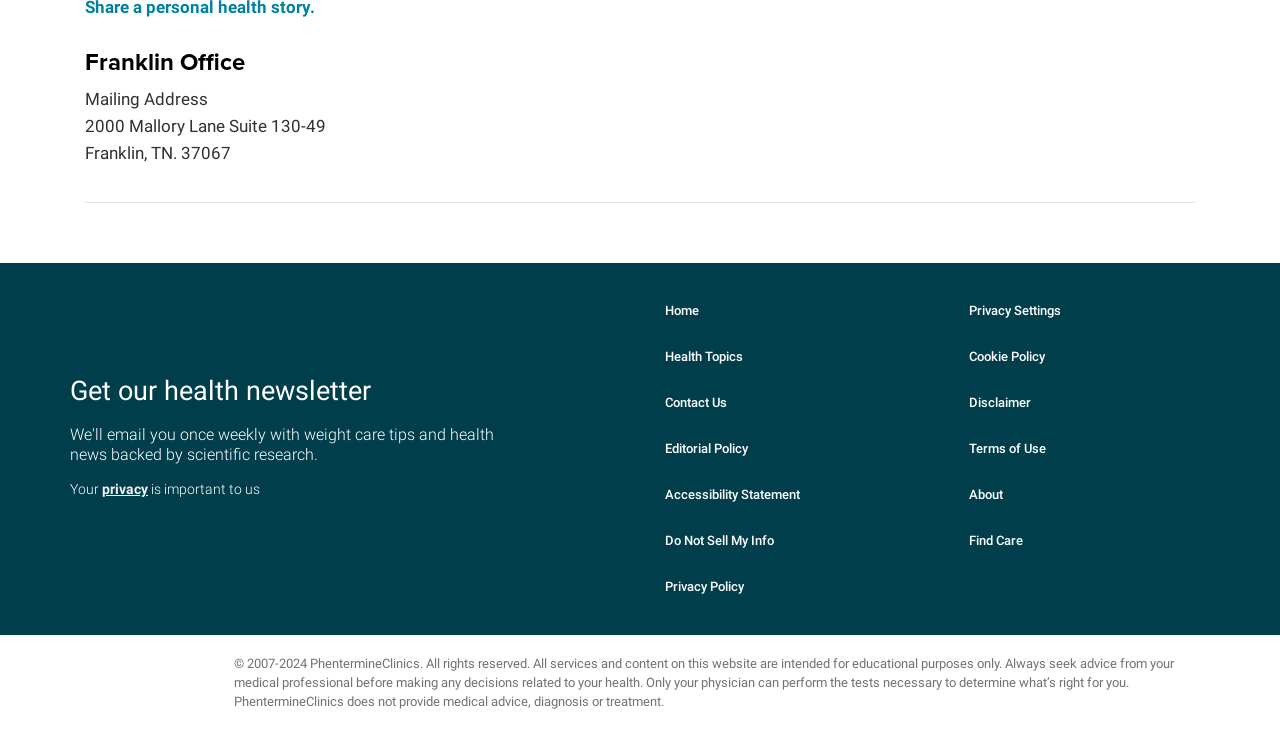Using floating point numbers between 0 and 1, provide the bounding box coordinates in the format (top-left x, top-left y, bottom-right x, bottom-right y). Locate the UI element described here: Terms of Use

[0.741, 0.583, 0.945, 0.646]